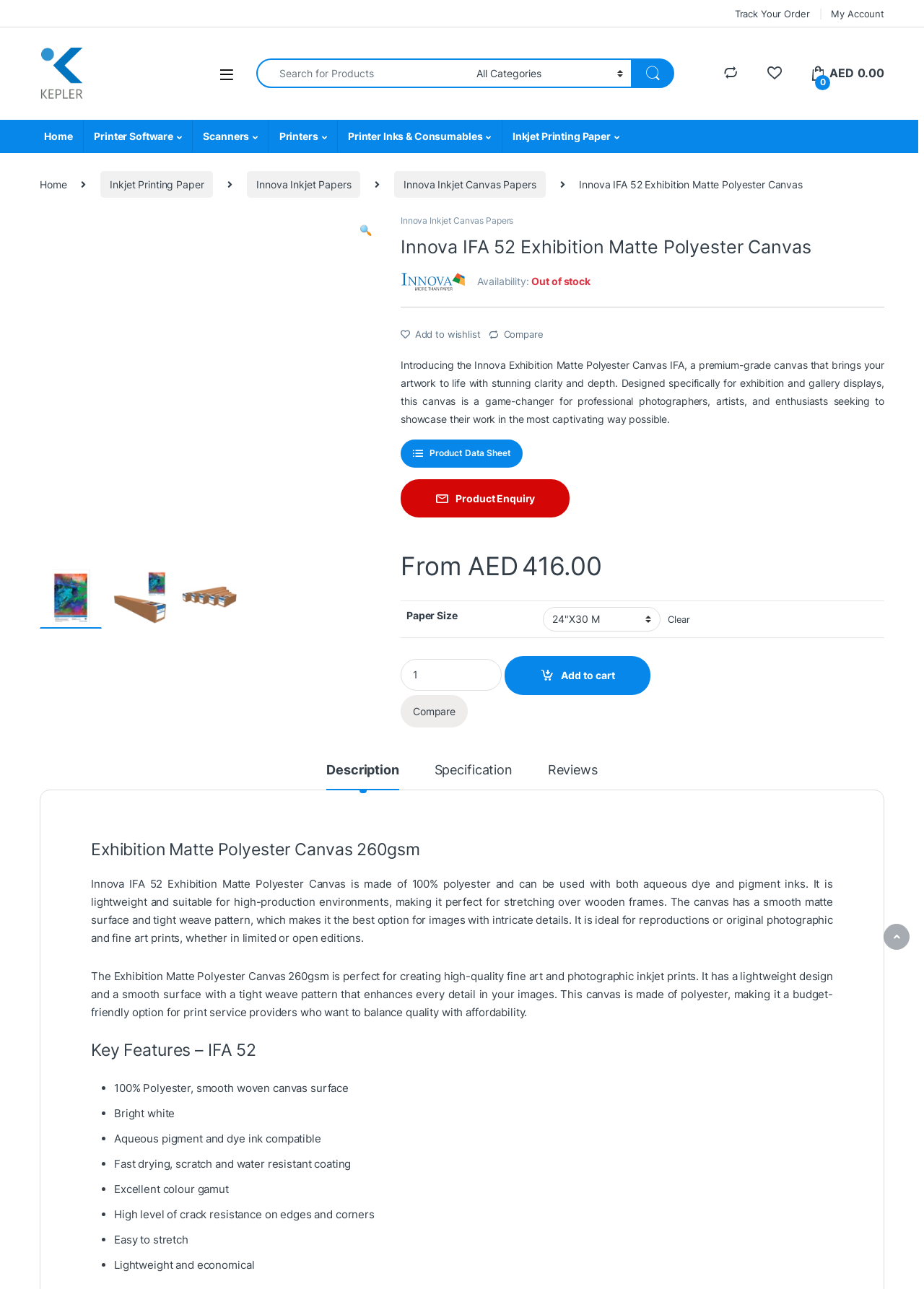Identify the bounding box for the element characterized by the following description: "My Account".

[0.9, 0.0, 0.957, 0.021]